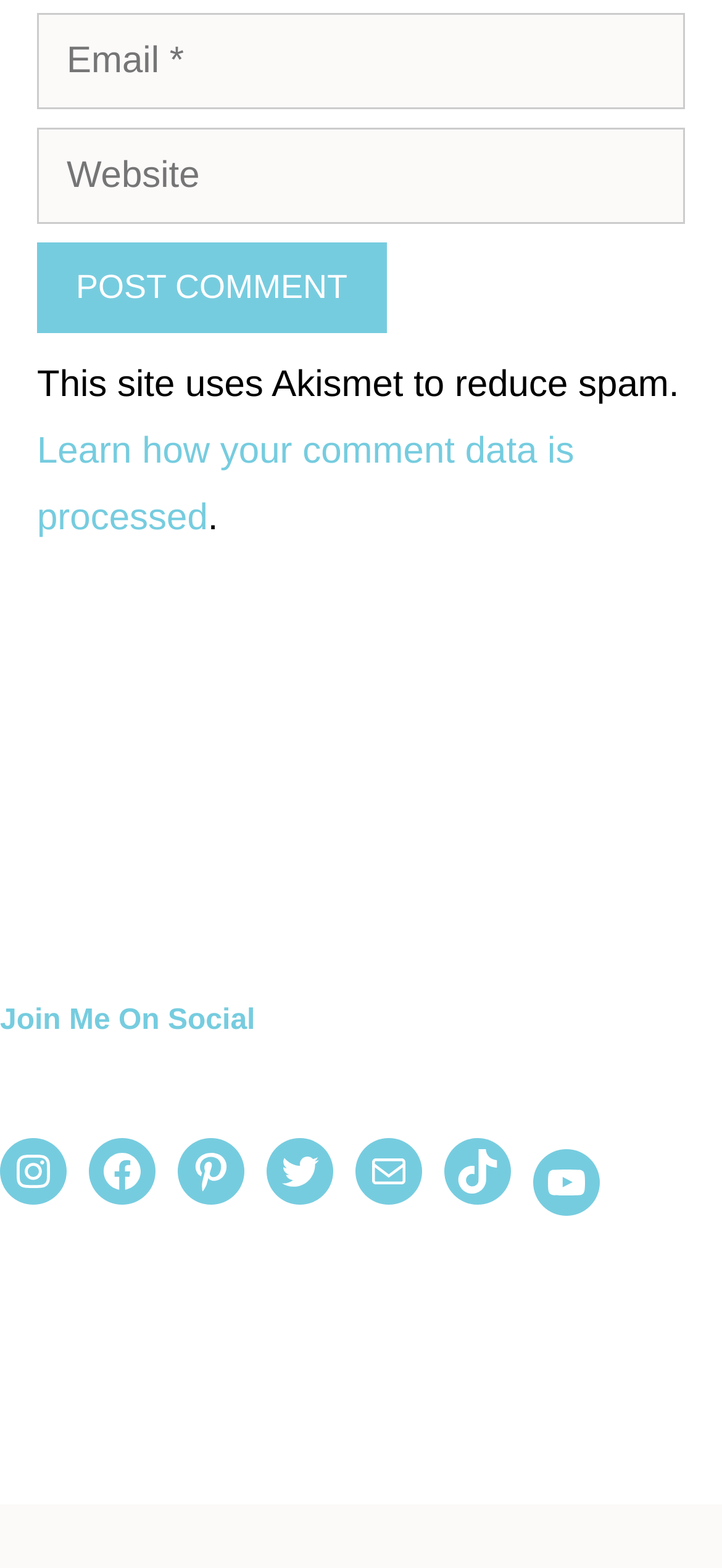How many social media platforms are listed?
Using the image as a reference, answer the question in detail.

The webpage lists 7 social media platforms, including Instagram, Facebook, Pinterest, Twitter, Mail, TikTok, and YouTube, which are likely the platforms where the author is active and can be followed.